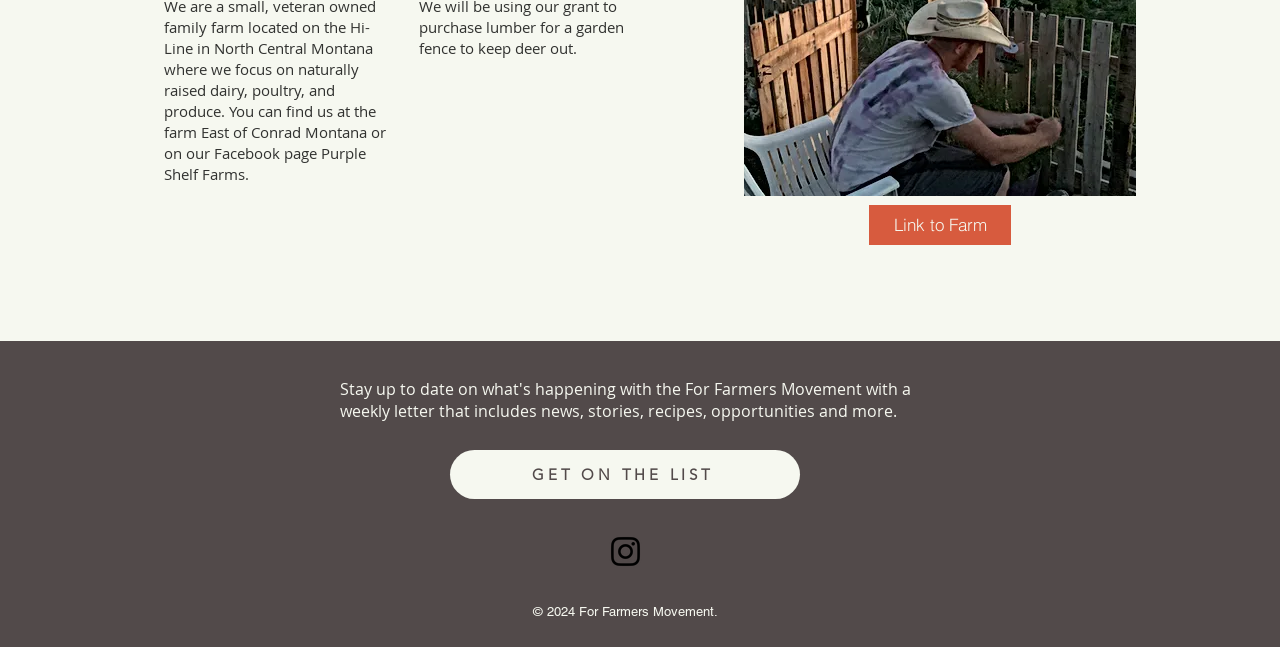Provide the bounding box coordinates of the UI element this sentence describes: "Link to Farm".

[0.679, 0.316, 0.79, 0.378]